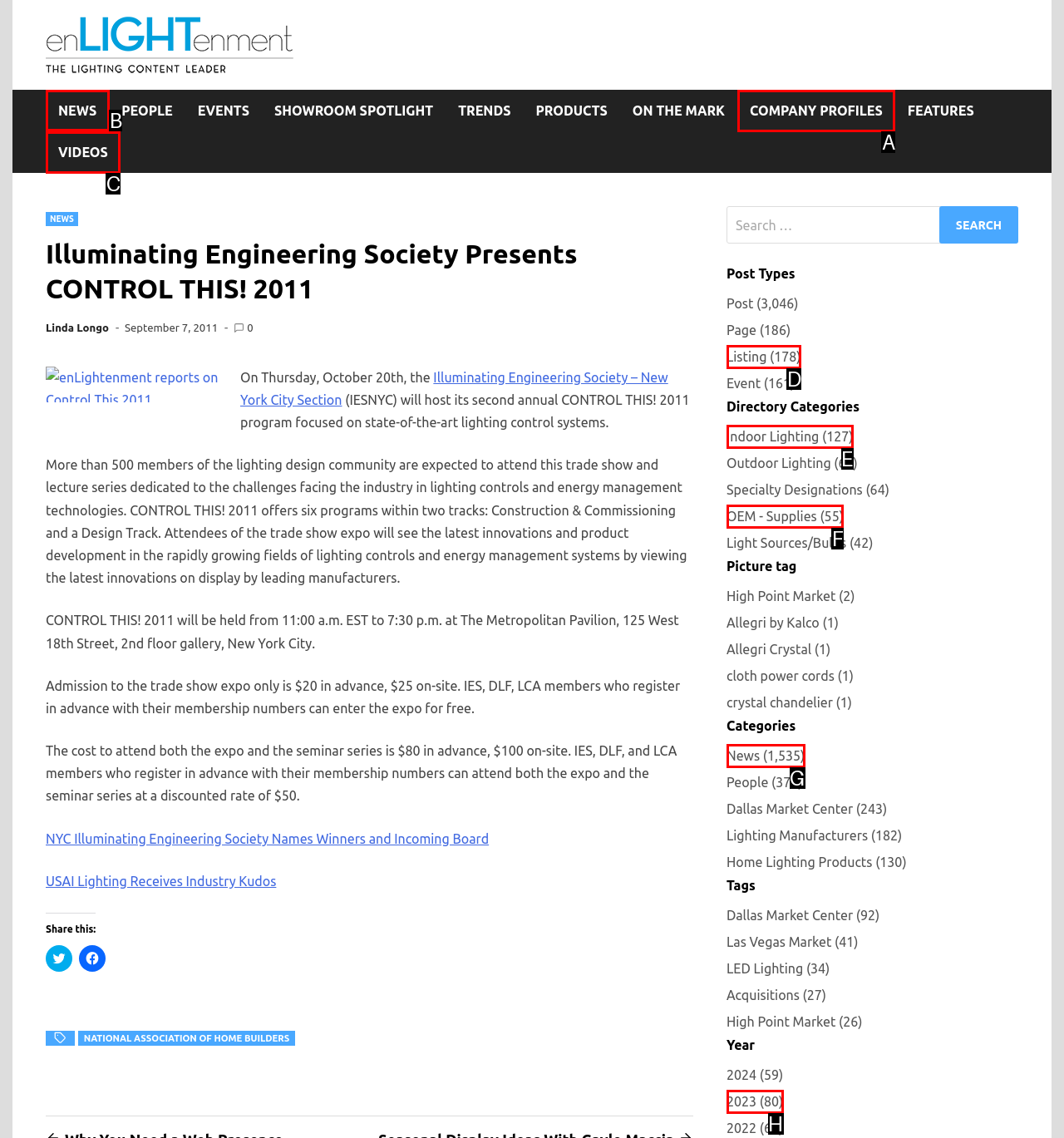Find the correct option to complete this instruction: Click on NEWS. Reply with the corresponding letter.

B